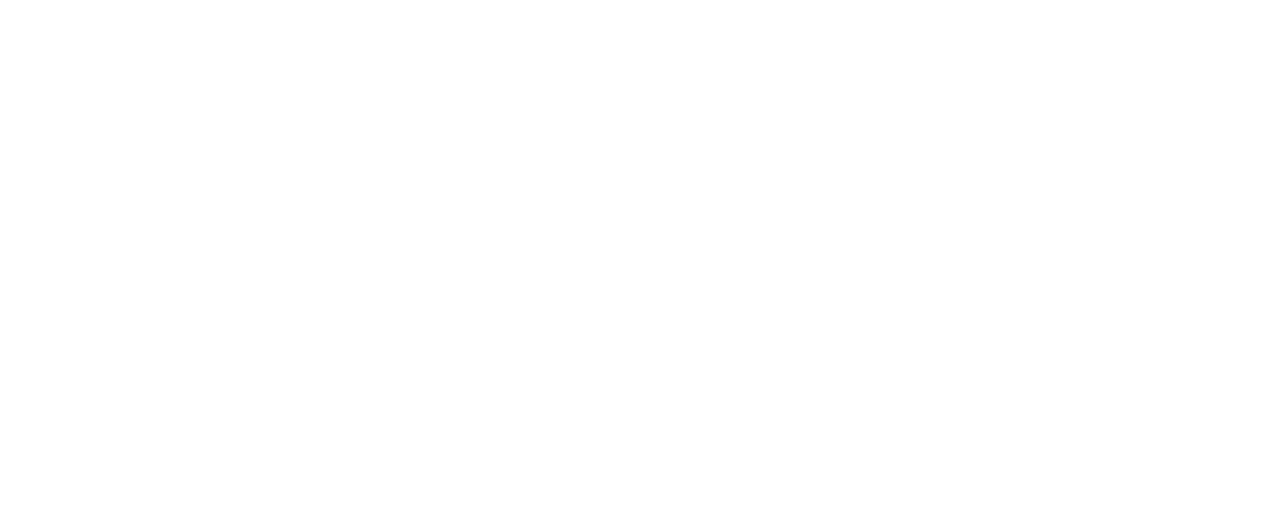What is the email address for contacting the Research Council of Finland?
Answer with a single word or short phrase according to what you see in the image.

kirjaamo@aka.fi